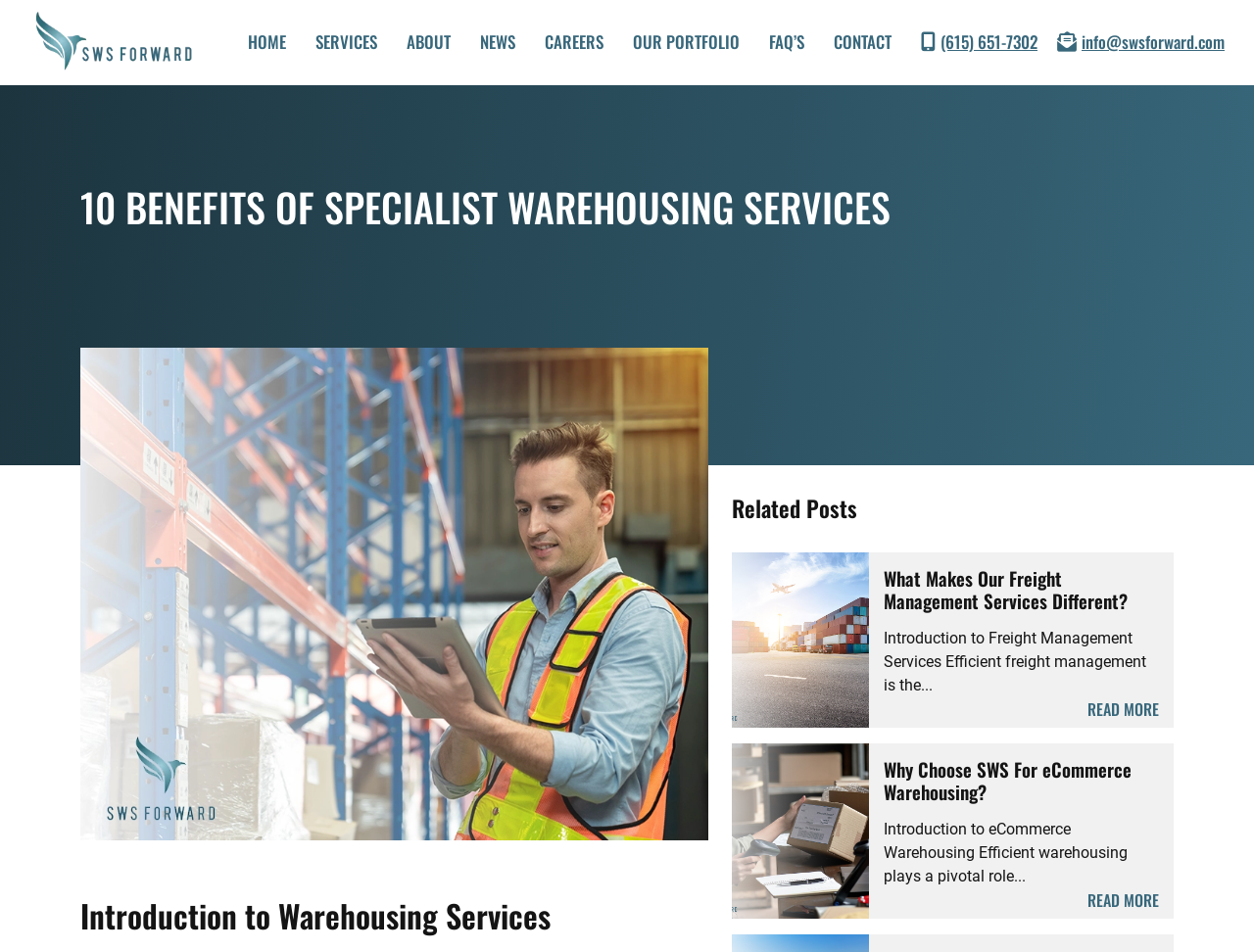From the webpage screenshot, predict the bounding box coordinates (top-left x, top-left y, bottom-right x, bottom-right y) for the UI element described here: Home

[0.198, 0.031, 0.228, 0.057]